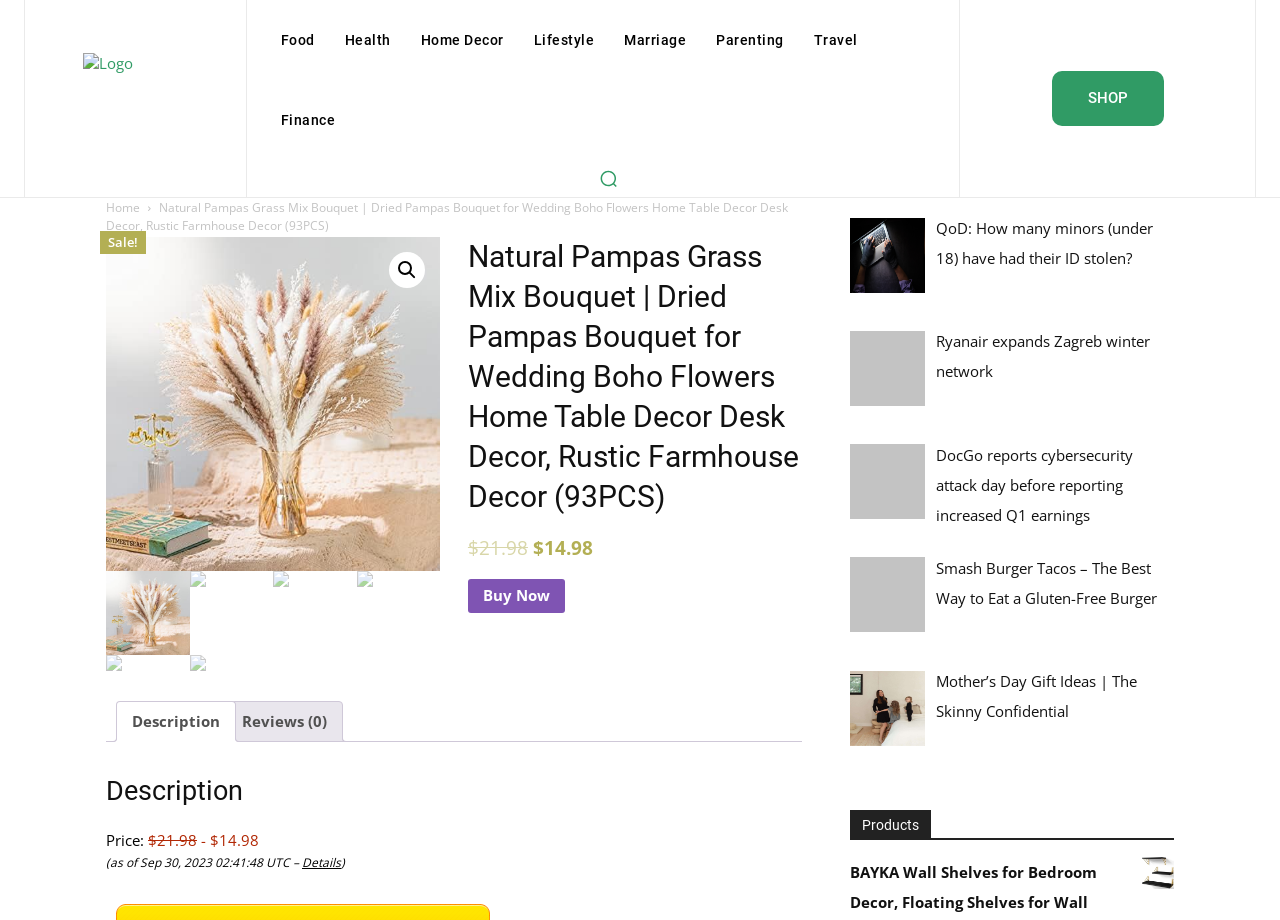Locate the bounding box coordinates of the area to click to fulfill this instruction: "Go to 'Home' page". The bounding box should be presented as four float numbers between 0 and 1, in the order [left, top, right, bottom].

[0.083, 0.216, 0.109, 0.235]